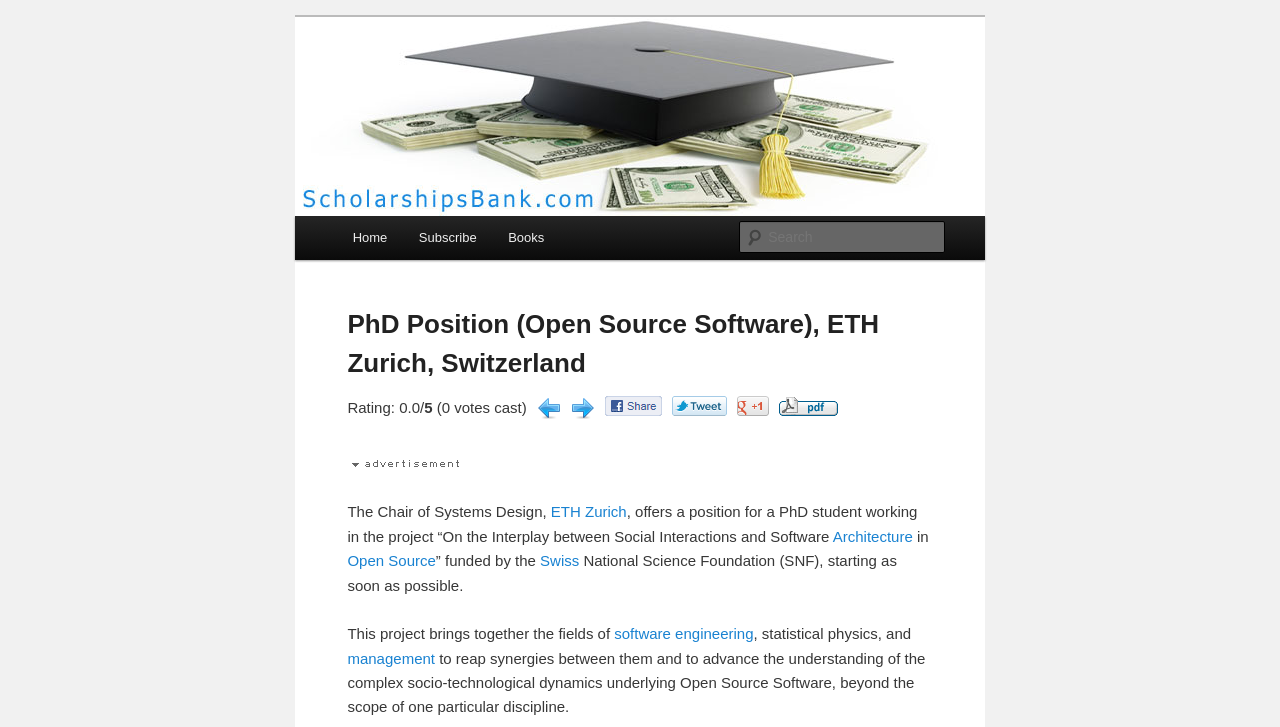Please identify the bounding box coordinates of the region to click in order to complete the given instruction: "Visit TIKI TIMES". The coordinates should be four float numbers between 0 and 1, i.e., [left, top, right, bottom].

None